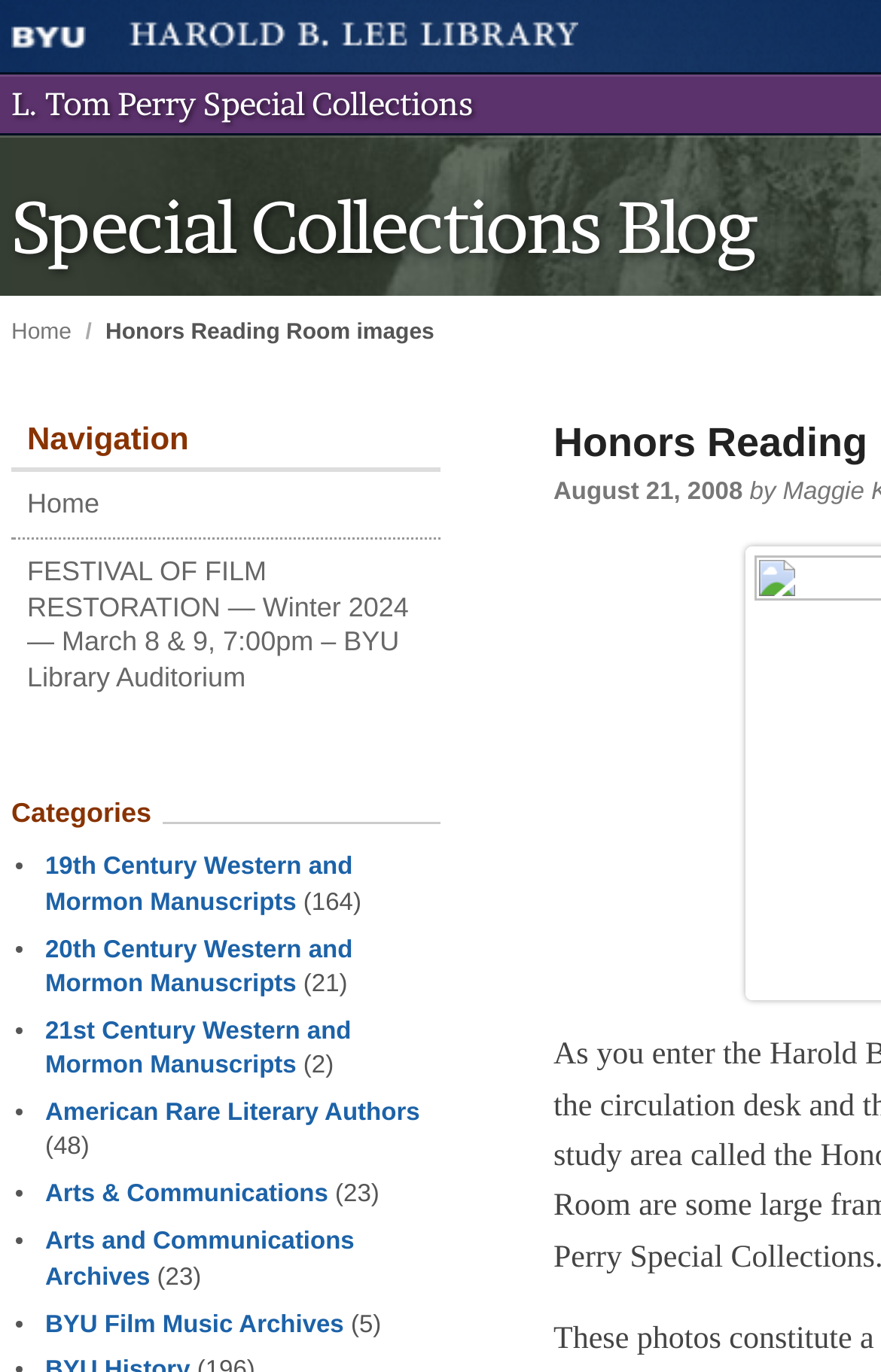Generate the text of the webpage's primary heading.

BYU
Harold B. Lee Library